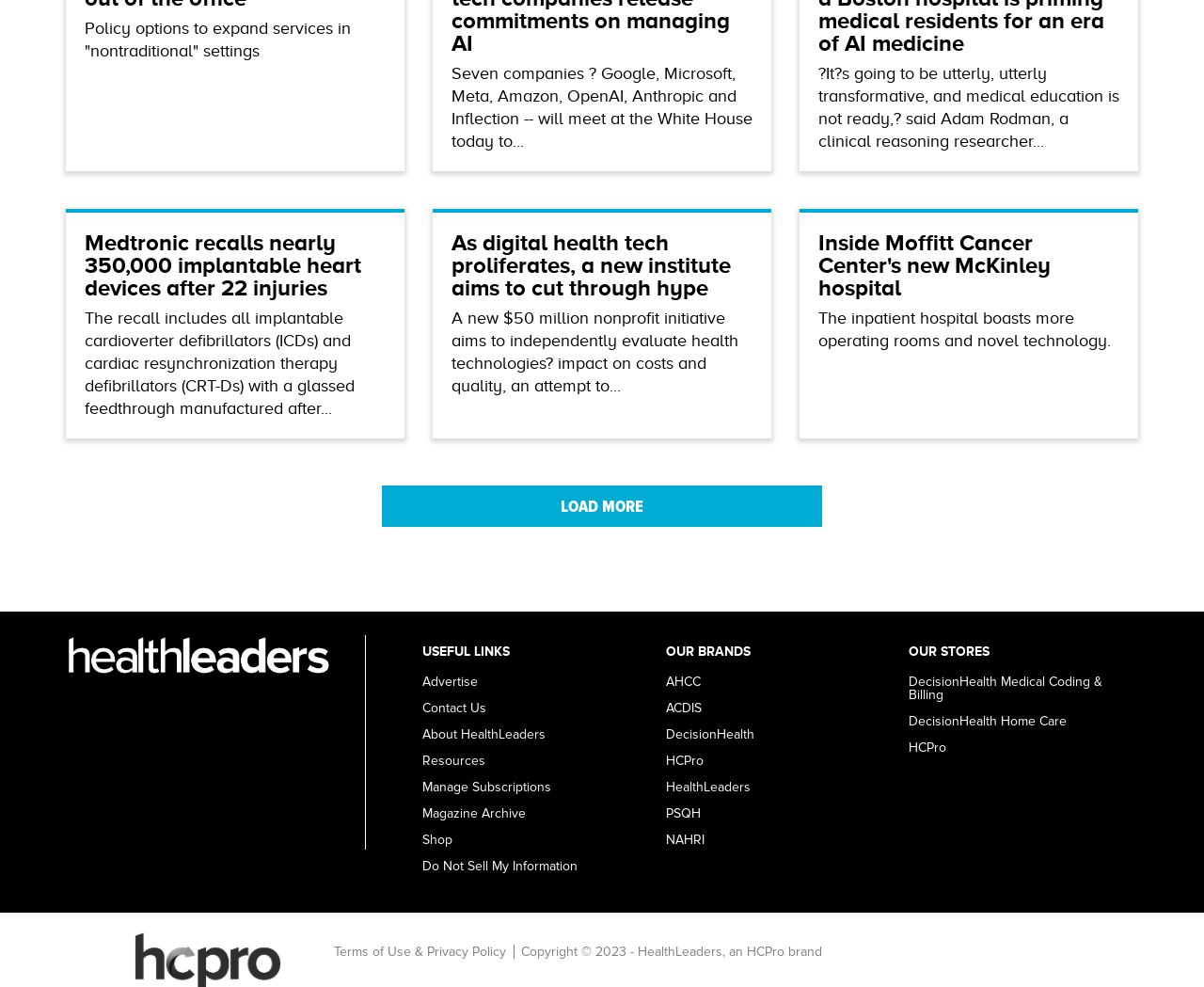Specify the bounding box coordinates of the element's area that should be clicked to execute the given instruction: "Contact Us". The coordinates should be four float numbers between 0 and 1, i.e., [left, top, right, bottom].

[0.351, 0.704, 0.53, 0.731]